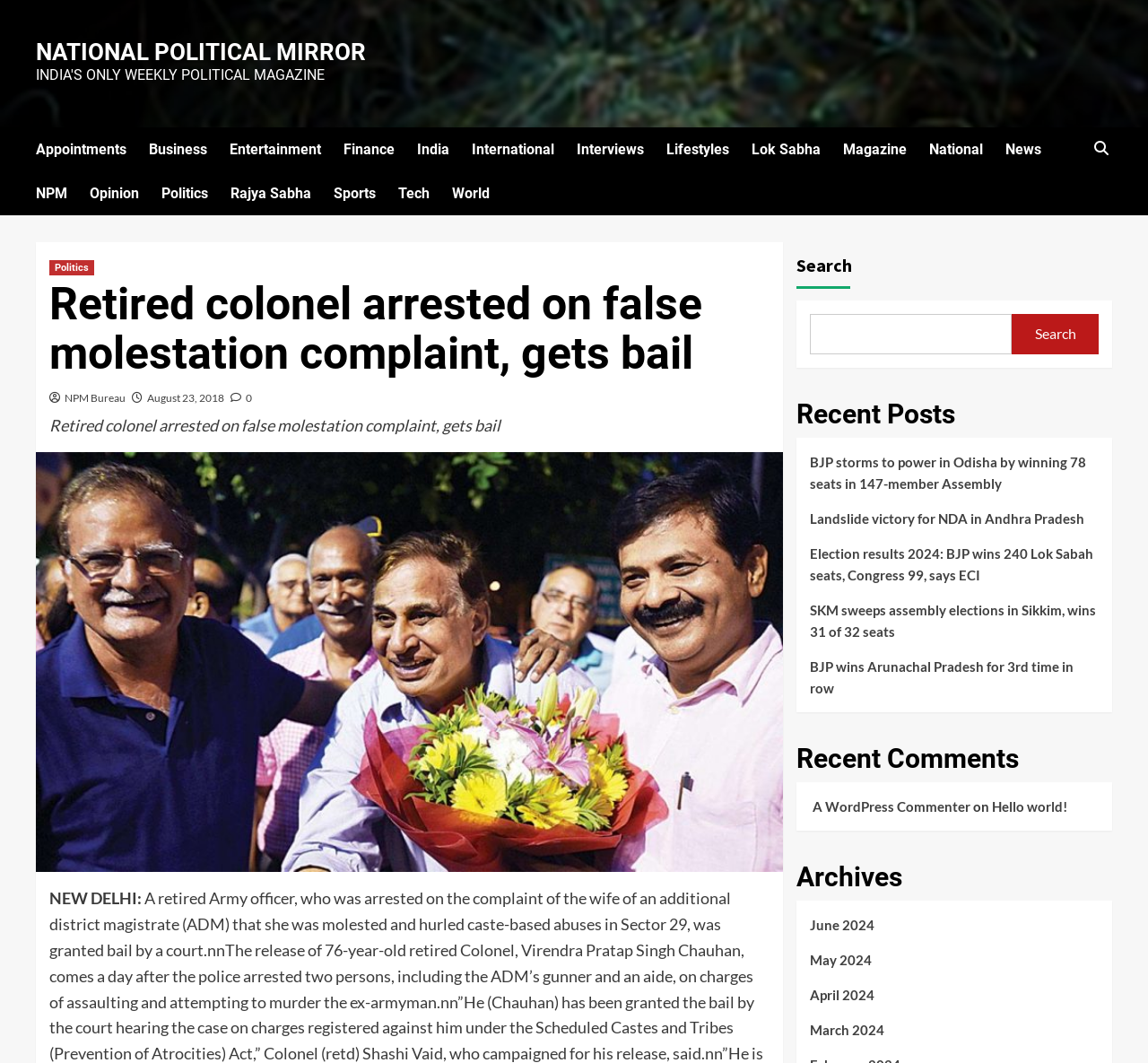Please find the bounding box coordinates for the clickable element needed to perform this instruction: "Go to the 'June 2024' archives".

[0.705, 0.86, 0.957, 0.892]